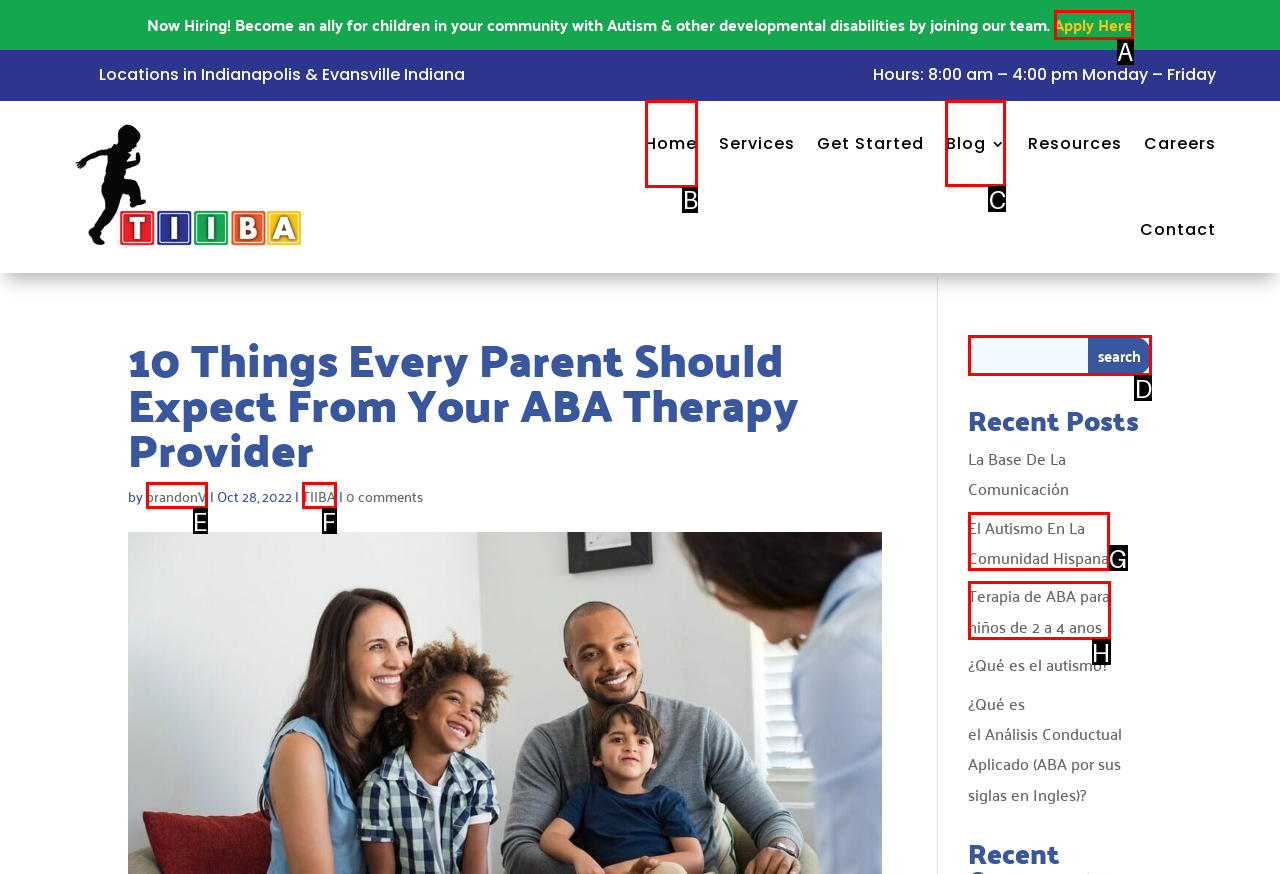Which lettered option should be clicked to achieve the task: Visit the home page? Choose from the given choices.

B